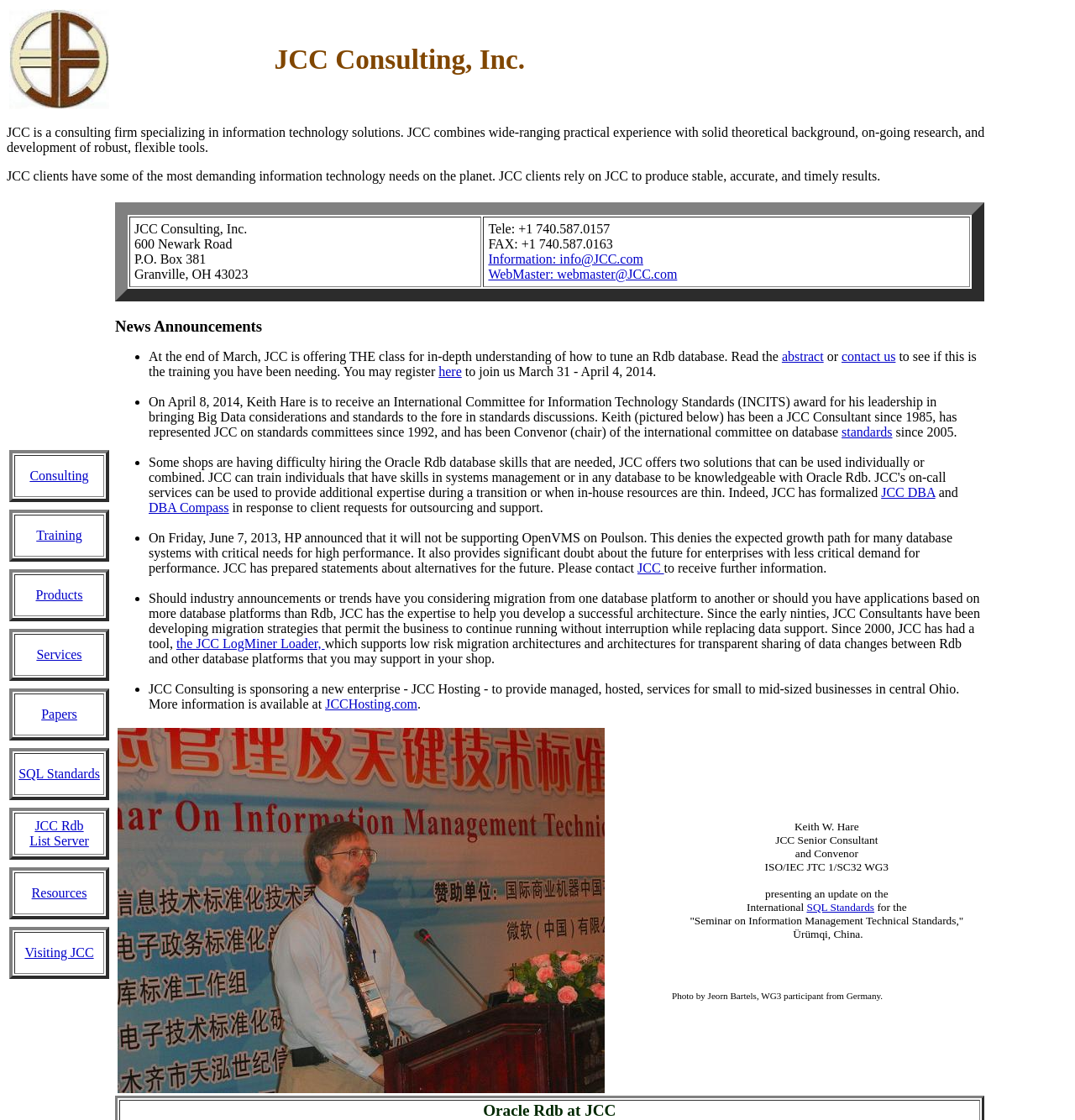How many tables are there on the webpage?
Using the visual information, reply with a single word or short phrase.

2